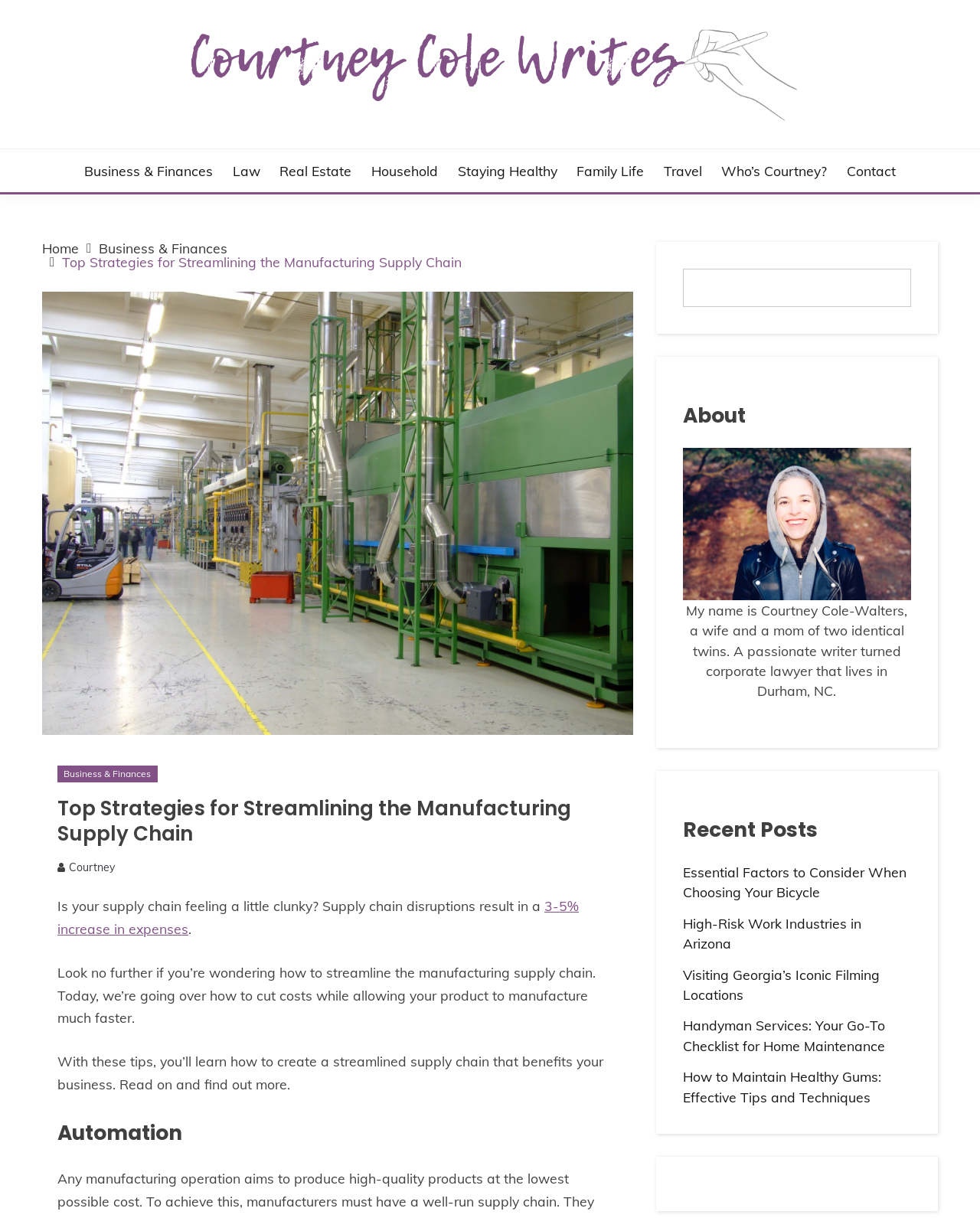Could you please study the image and provide a detailed answer to the question:
What is the name of the author?

I found the author's name in the 'About' section, where it is written 'My name is Courtney Cole-Walters, a wife and a mom of two identical twins.'.